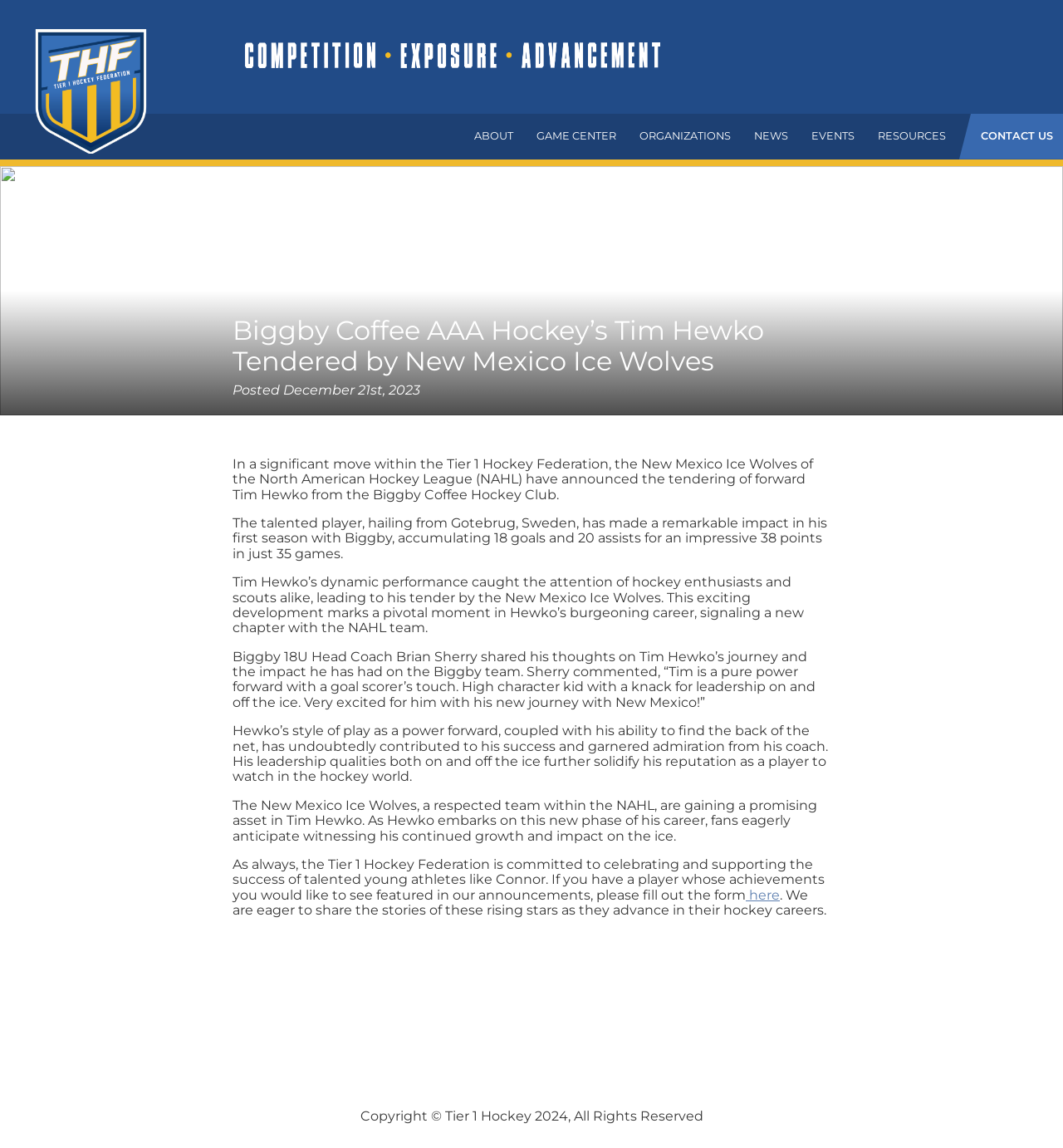Describe every aspect of the webpage in a detailed manner.

The webpage is about the announcement of Tim Hewko, a hockey player, being tendered by the New Mexico Ice Wolves of the North American Hockey League (NAHL). At the top of the page, there is a logo of Tier 1 Hockey, accompanied by a link to the organization's website. Below the logo, there is a horizontal navigation menu with links to various sections, including "ABOUT", "GAME CENTER", "ORGANIZATIONS", "NEWS", "EVENTS", and "RESOURCES".

The main content of the page is divided into several sections. The first section is a heading that reads "Biggby Coffee AAA Hockey’s Tim Hewko Tendered by New Mexico Ice Wolves". Below the heading, there is a paragraph of text that announces the tendering of Tim Hewko and provides some background information about the player. The text is followed by several paragraphs that describe Hewko's achievements and skills as a hockey player, as well as quotes from his coach.

There are a total of six paragraphs of text in the main content section, each describing different aspects of Tim Hewko's career and the implications of his tendering by the New Mexico Ice Wolves. The text is well-structured and easy to follow, with each paragraph building on the previous one to provide a comprehensive overview of the announcement.

At the bottom of the page, there is a copyright notice that reads "Copyright © Tier 1 Hockey 2024, All Rights Reserved".